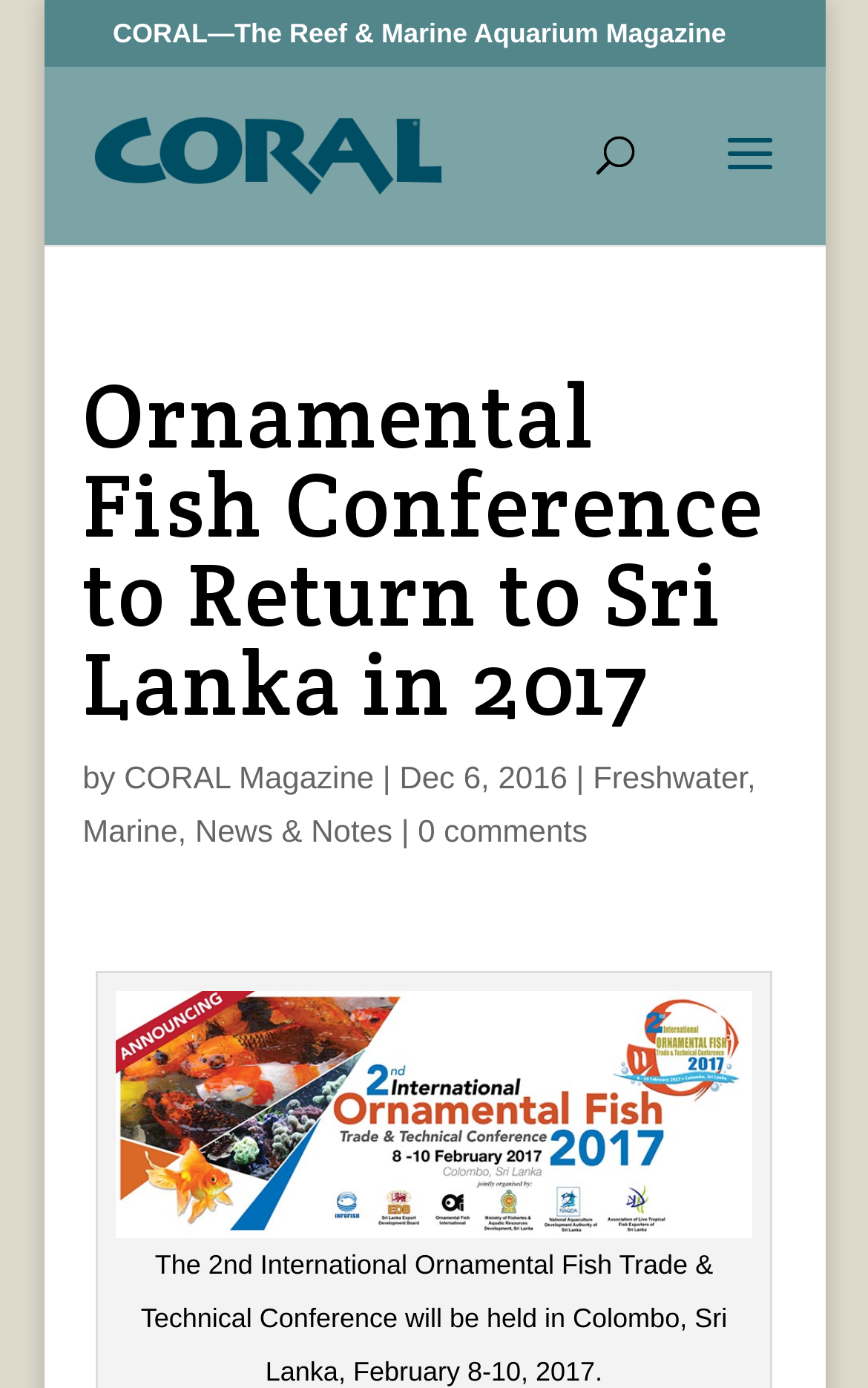Give a short answer to this question using one word or a phrase:
What is the location of the conference?

Colombo, Sri Lanka